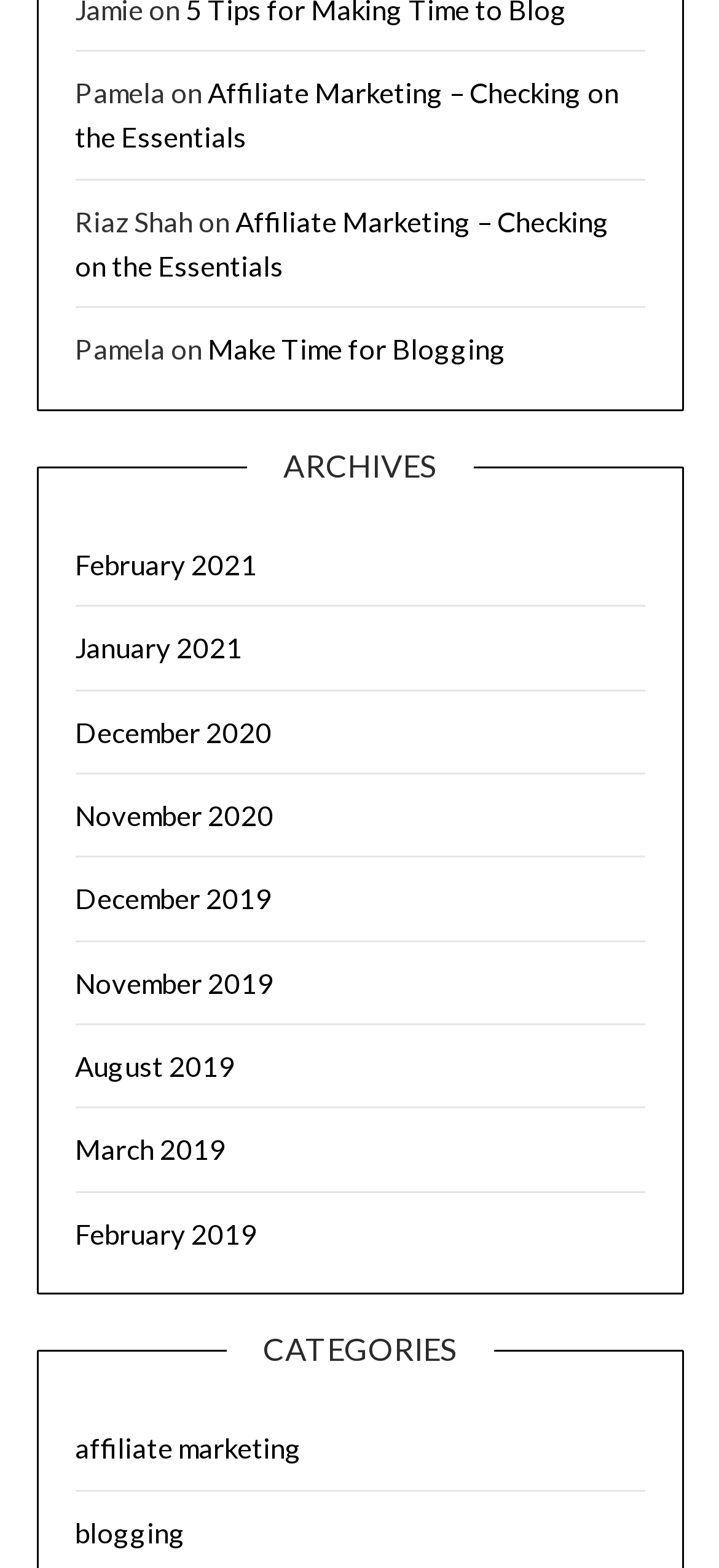Please identify the bounding box coordinates of the area that needs to be clicked to follow this instruction: "read article about checking on the essentials".

[0.104, 0.048, 0.86, 0.098]